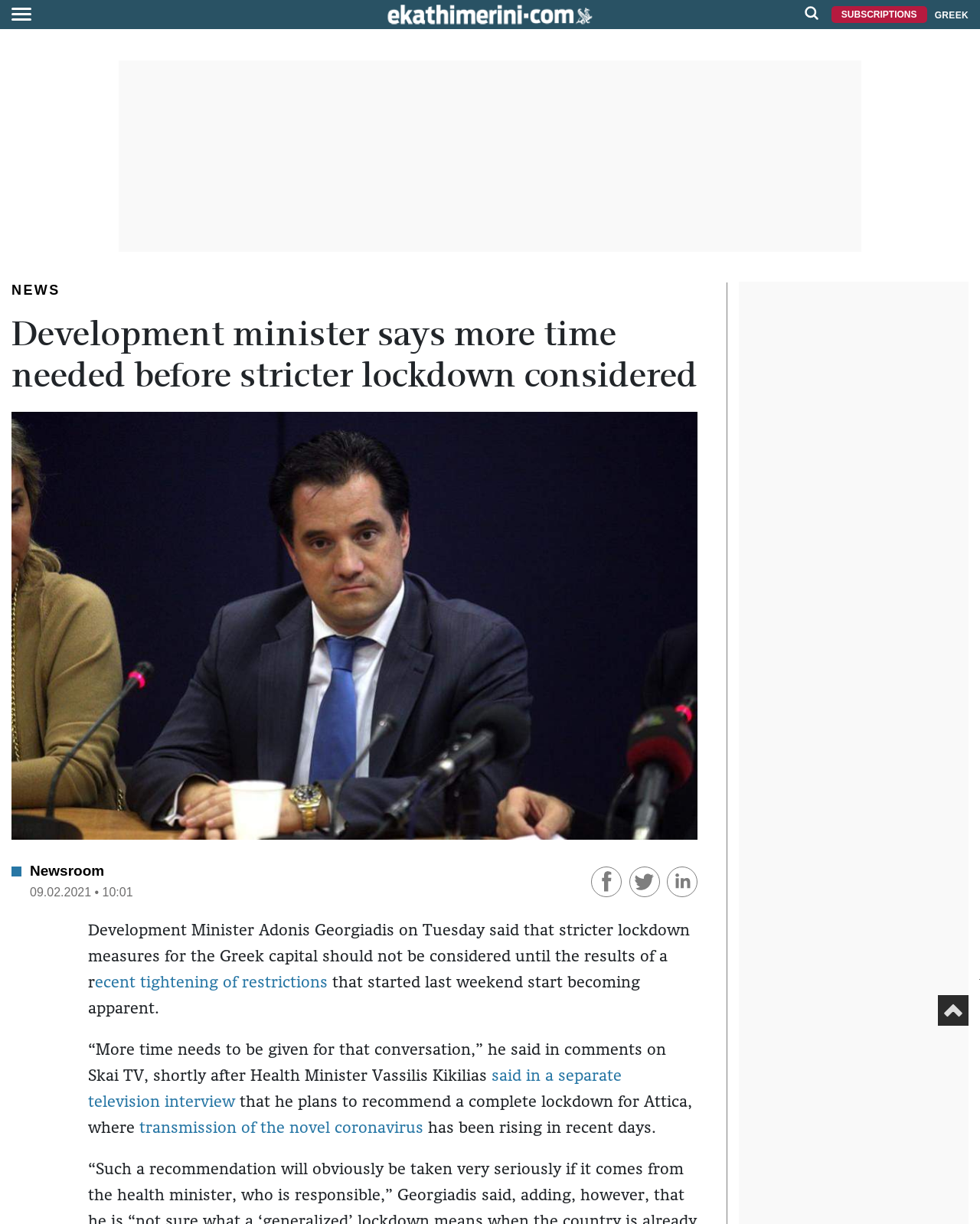Show the bounding box coordinates for the HTML element as described: "ecent tightening of restrictions".

[0.097, 0.795, 0.334, 0.81]